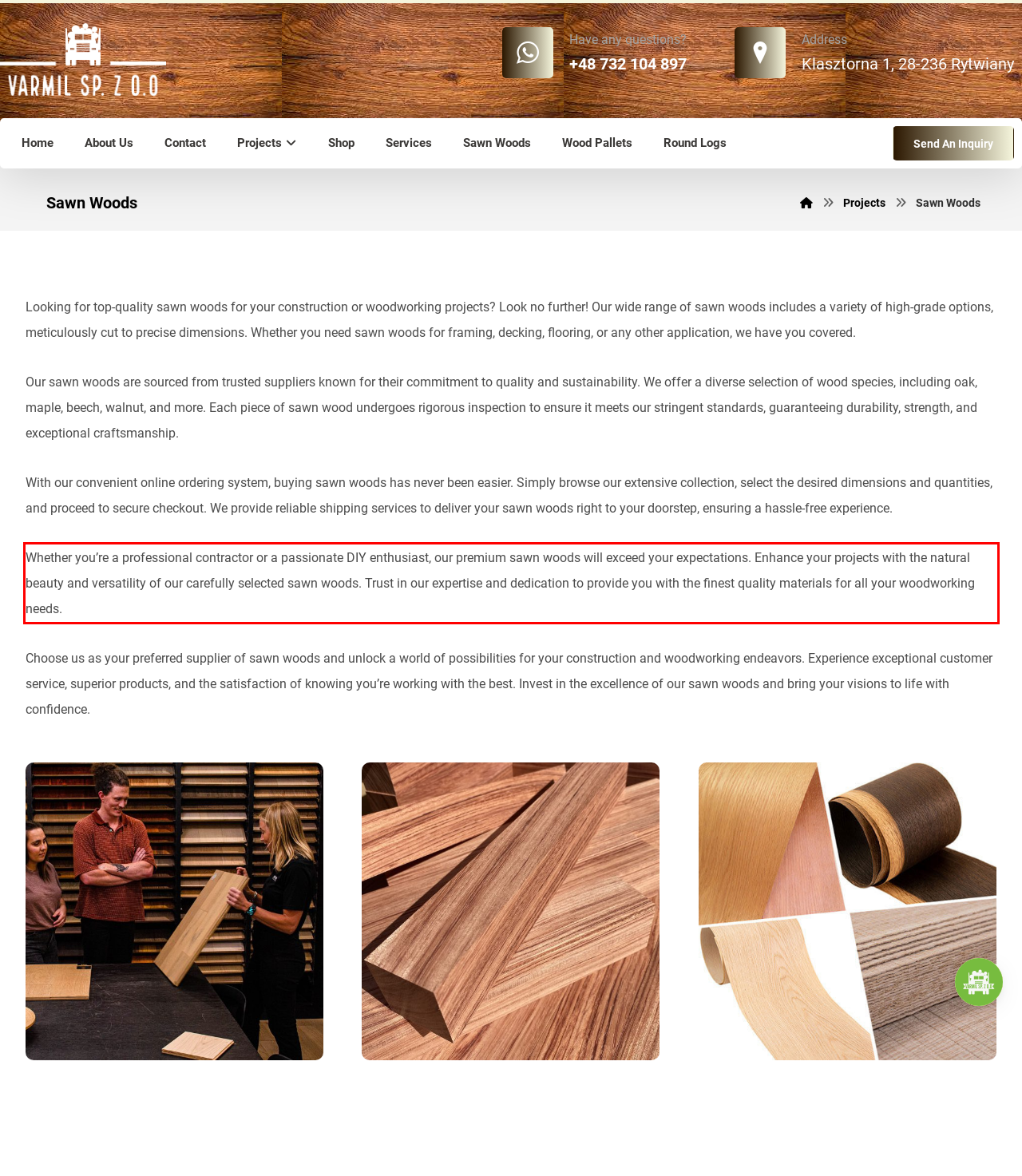Given a screenshot of a webpage with a red bounding box, extract the text content from the UI element inside the red bounding box.

Whether you’re a professional contractor or a passionate DIY enthusiast, our premium sawn woods will exceed your expectations. Enhance your projects with the natural beauty and versatility of our carefully selected sawn woods. Trust in our expertise and dedication to provide you with the finest quality materials for all your woodworking needs.